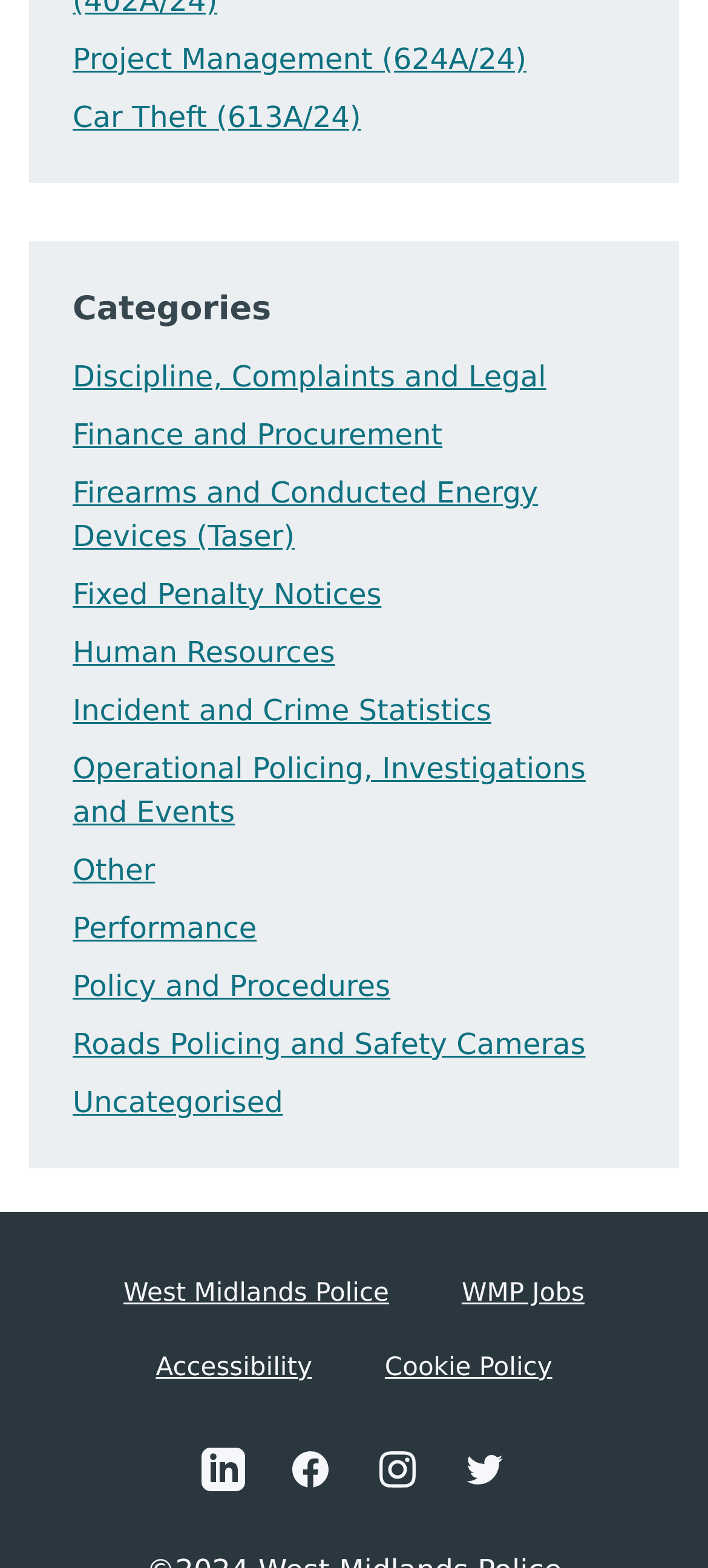Find the bounding box coordinates of the element you need to click on to perform this action: 'Go to West Midlands Police Linkedin Account'. The coordinates should be represented by four float values between 0 and 1, in the format [left, top, right, bottom].

[0.285, 0.923, 0.346, 0.951]